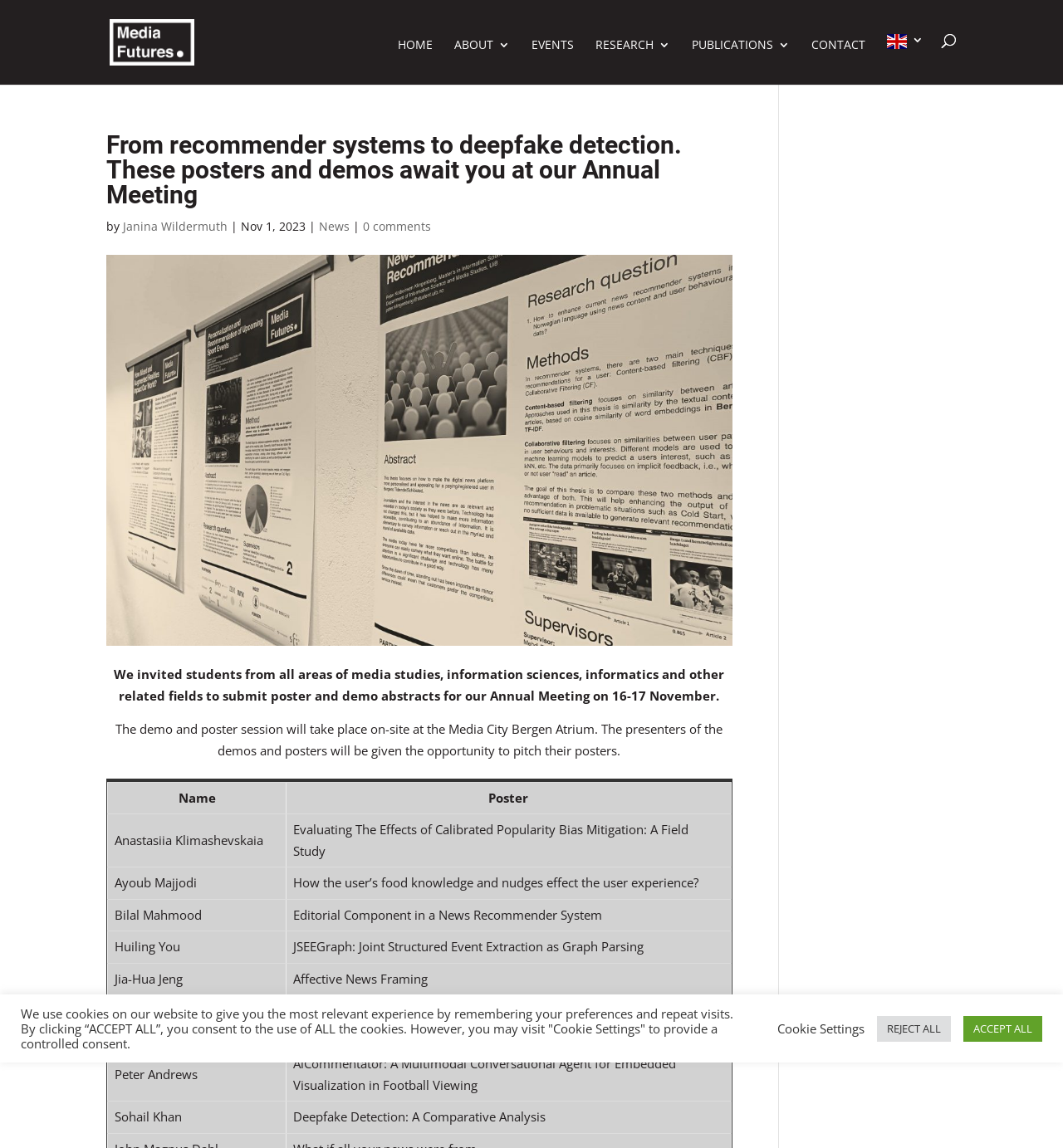Please provide the bounding box coordinates in the format (top-left x, top-left y, bottom-right x, bottom-right y). Remember, all values are floating point numbers between 0 and 1. What is the bounding box coordinate of the region described as: ACCEPT ALL

[0.906, 0.885, 0.98, 0.907]